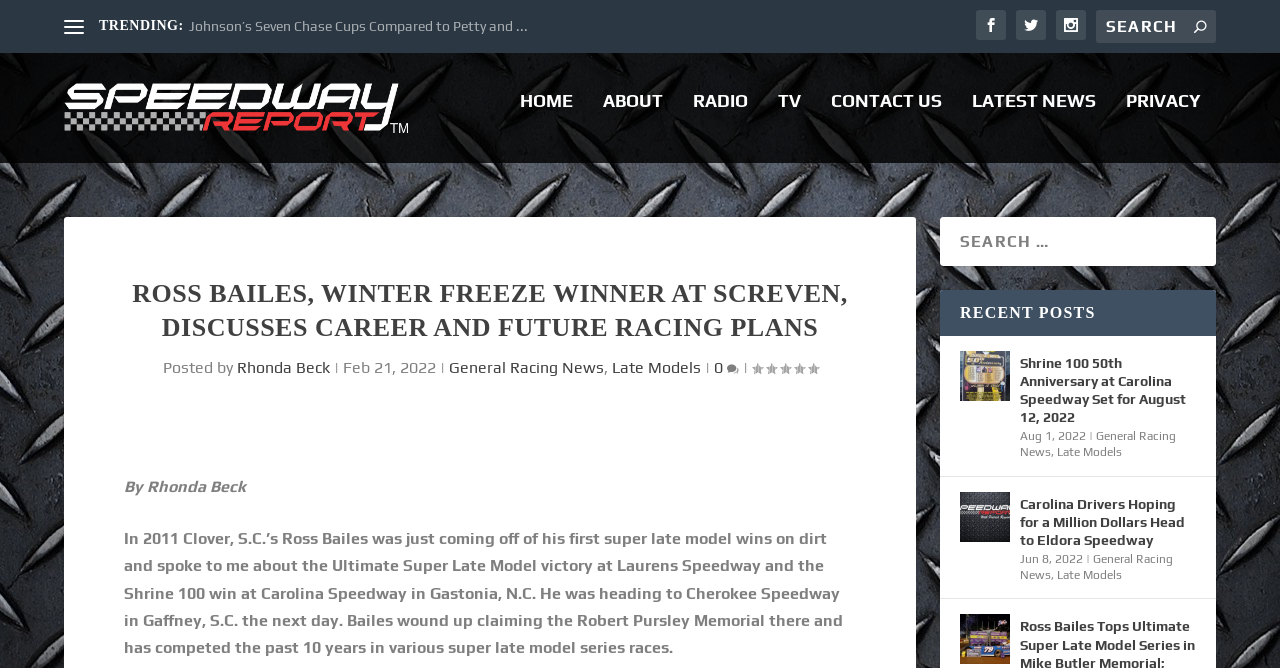What is the name of the winner of the Winter Freeze?
From the screenshot, provide a brief answer in one word or phrase.

Ross Bailes